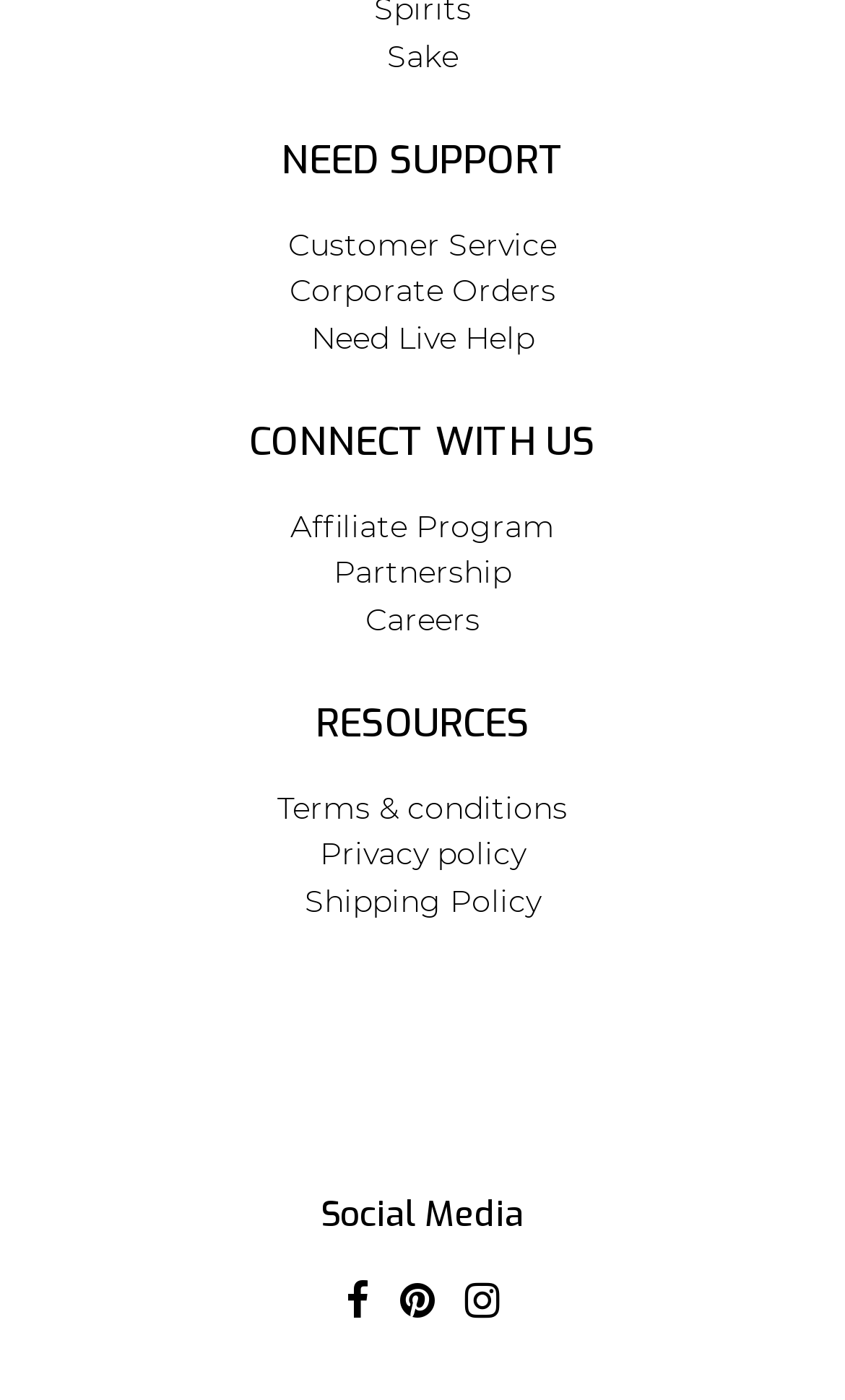What is the name of the wine and spirits club?
Examine the webpage screenshot and provide an in-depth answer to the question.

The answer can be found by looking at the link element with the text 'Divino Wine & Spirits Club. The best selection and value of Wine & Spirits.' which is located at the bottom of the page.